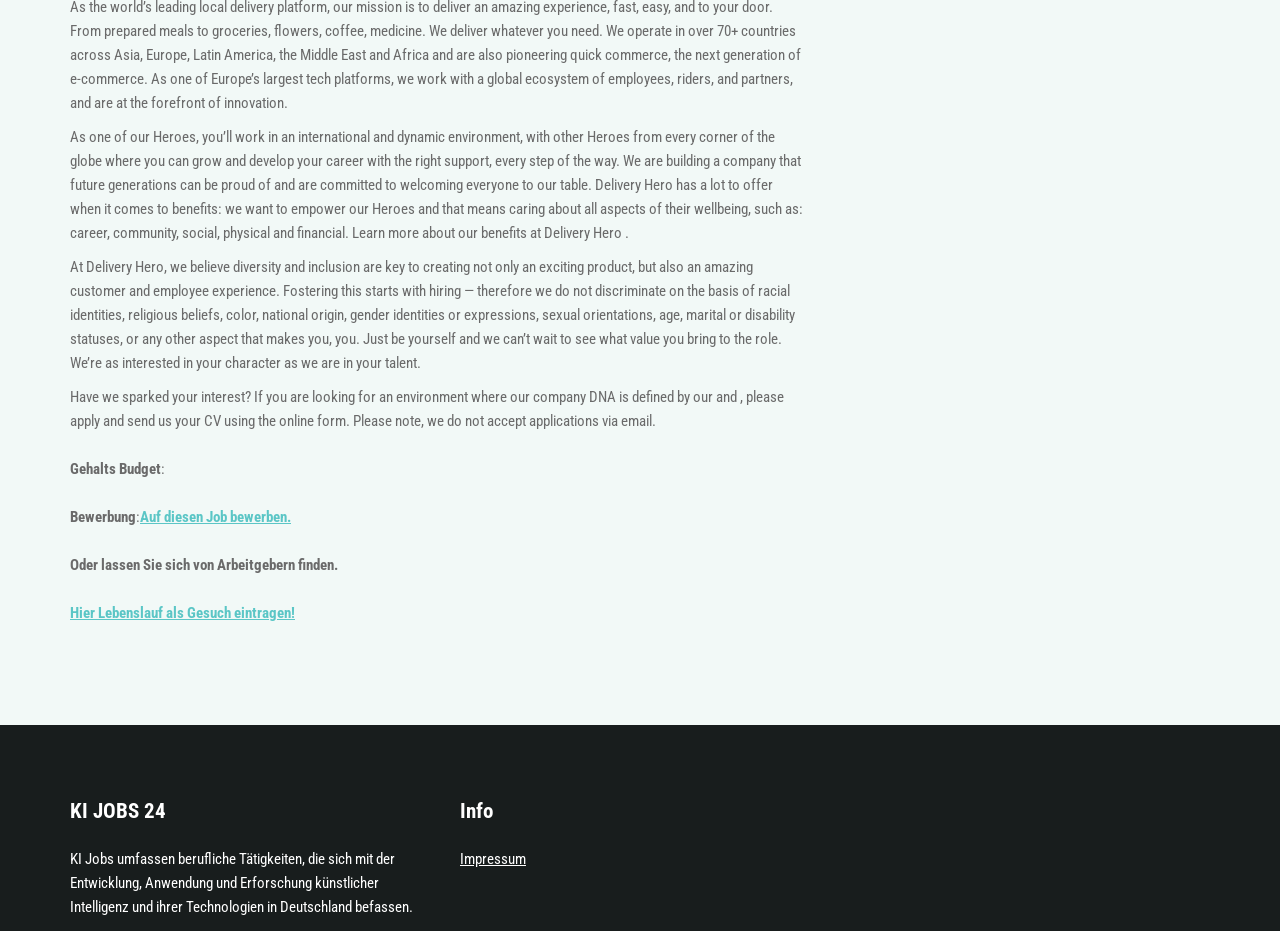What type of jobs are featured on this webpage?
From the details in the image, provide a complete and detailed answer to the question.

The webpage features jobs related to artificial intelligence, as indicated by the heading 'KI JOBS 24' and the description of KI Jobs as 'berufliche Tätigkeiten, die sich mit der Entwicklung, Anwendung und Erforschung künstlicher Intelligenz und ihrer Technologien in Deutschland befassen'.